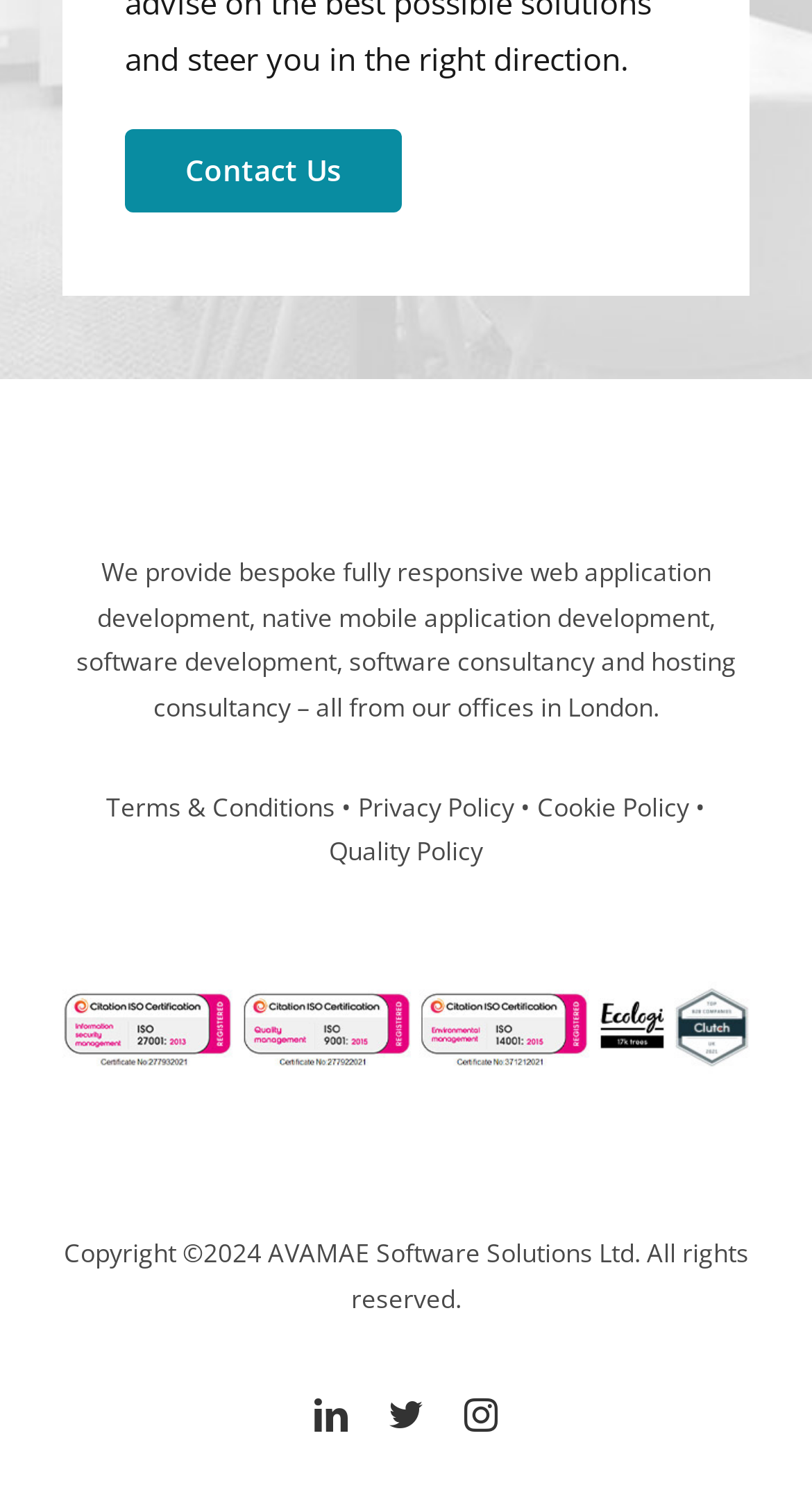Use a single word or phrase to respond to the question:
What year does the copyright belong to?

2024